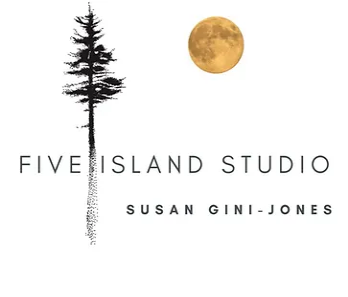What is the name of the artist associated with the studio?
Ensure your answer is thorough and detailed.

The name 'SUSAN GINI-JONES' is presented in a smaller font directly beneath the studio's name, indicating the artist's identity associated with the studio, which provides a personal touch and suggests a sense of ownership and responsibility.